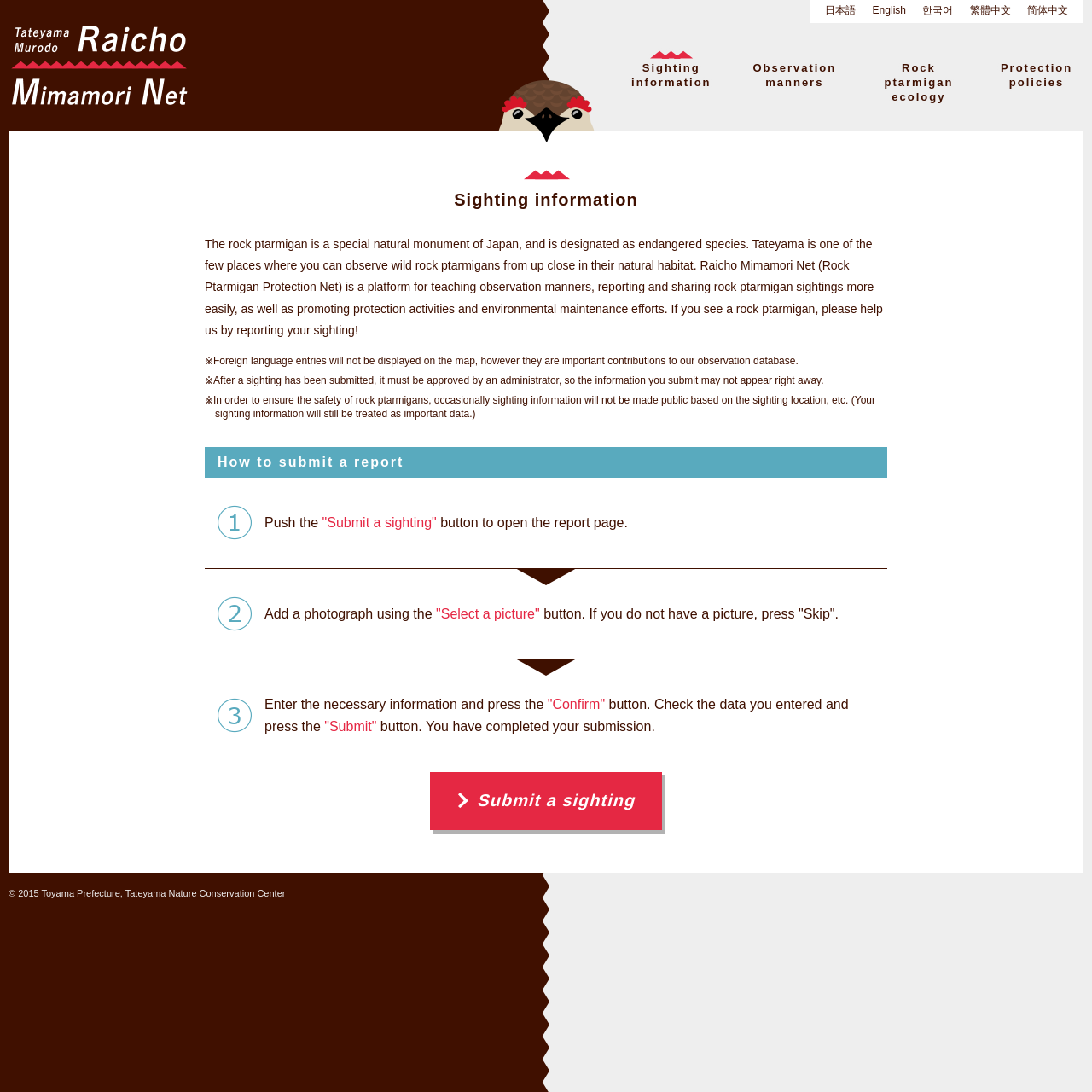Create a detailed narrative of the webpage’s visual and textual elements.

The webpage is about Raicho Mimamori Net, a platform for reporting and sharing rock ptarmigan sightings, as well as promoting protection activities and environmental maintenance efforts. 

At the top of the page, there is a heading "Raicho Mimamori Net" with a linked image, followed by a row of links including "Sighting information", "Observation manners", "Rock ptarmigan ecology", "Protection policies", and language options.

Below this, there is a main section that contains several paragraphs of text. The first paragraph explains the importance of rock ptarmigan conservation and the purpose of Raicho Mimamori Net. The following paragraphs provide additional information about reporting sightings, including notes about foreign language entries and the approval process.

Further down, there is a section titled "How to submit a report" with step-by-step instructions on how to submit a sighting, including adding a photograph and entering necessary information. 

At the bottom of the page, there is a "Submit a sighting" button and a copyright notice with the names of Toyama Prefecture and Tateyama Nature Conservation Center.